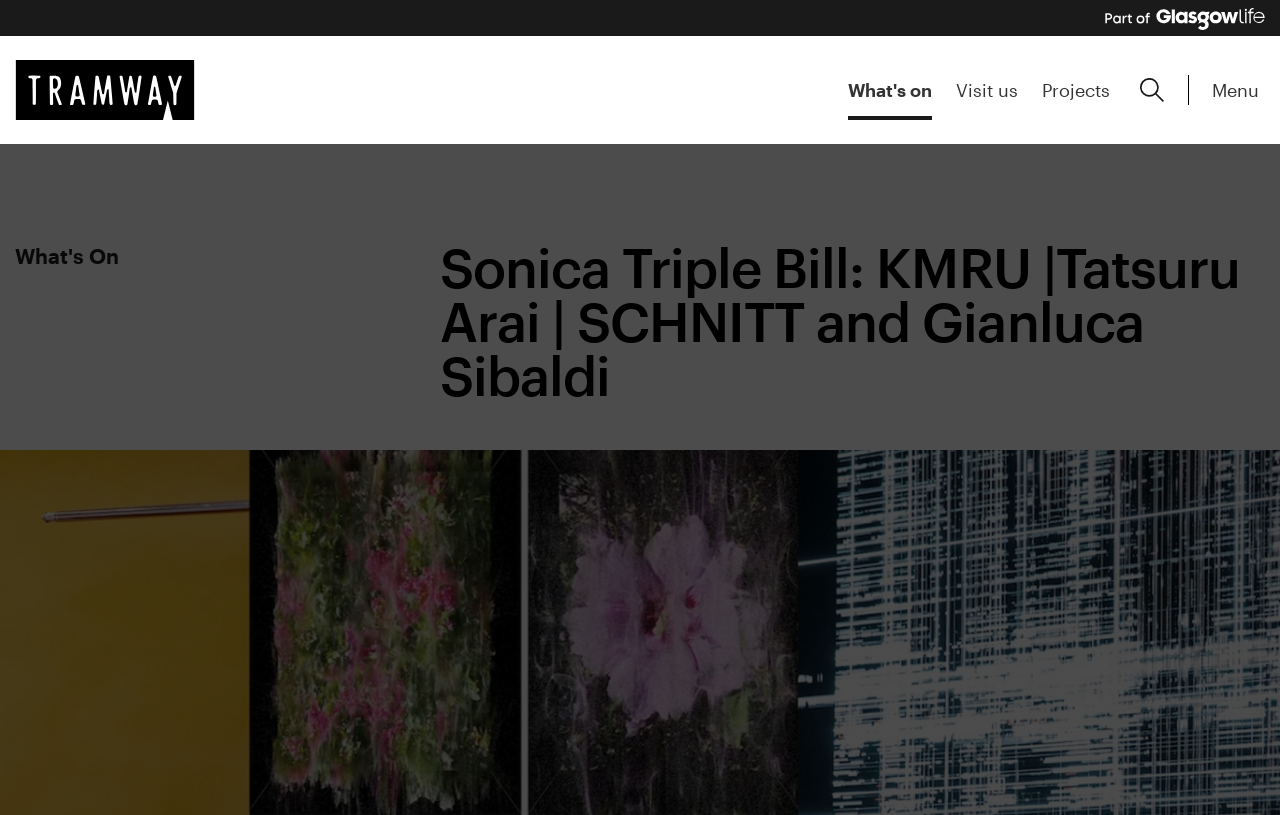Provide the bounding box coordinates of the area you need to click to execute the following instruction: "View what's on".

[0.662, 0.079, 0.728, 0.142]